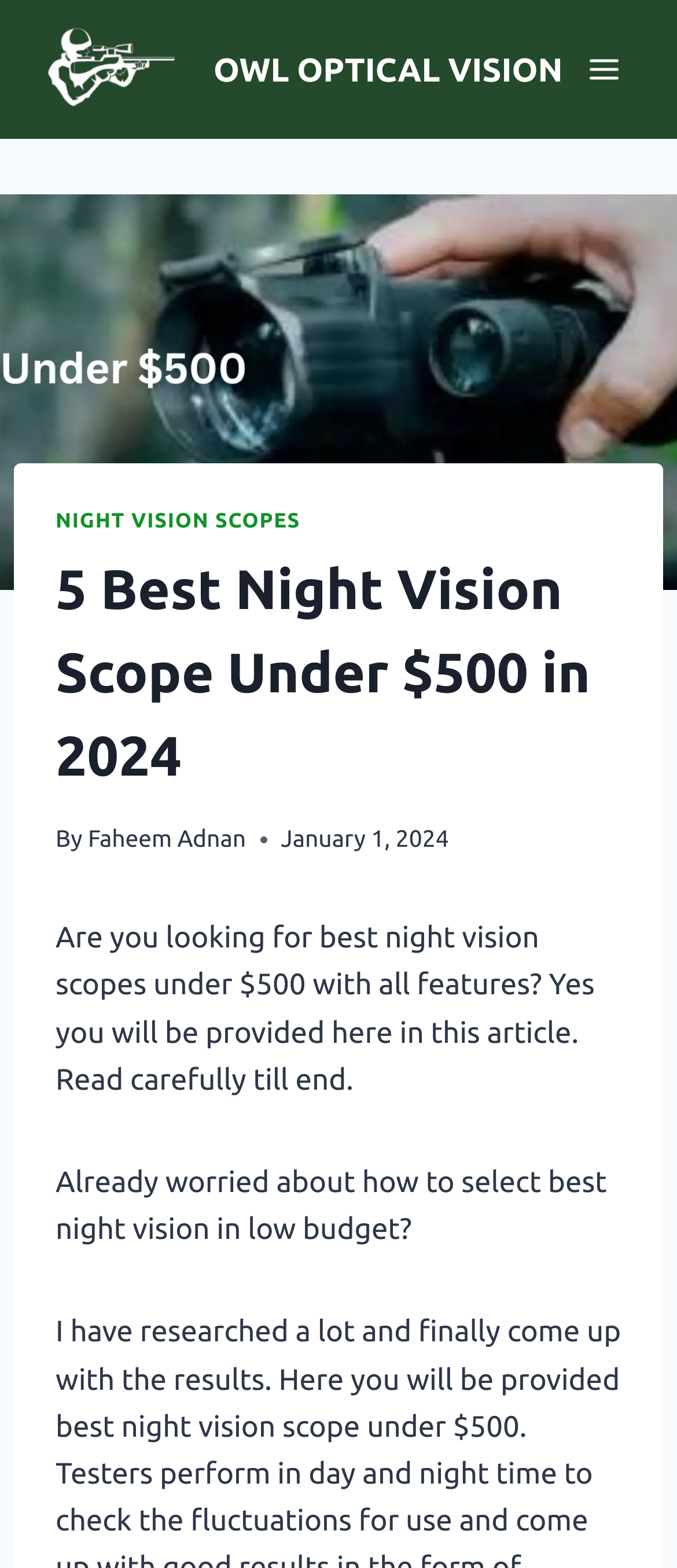Respond to the question below with a single word or phrase: What is the topic of the article?

Night vision scopes